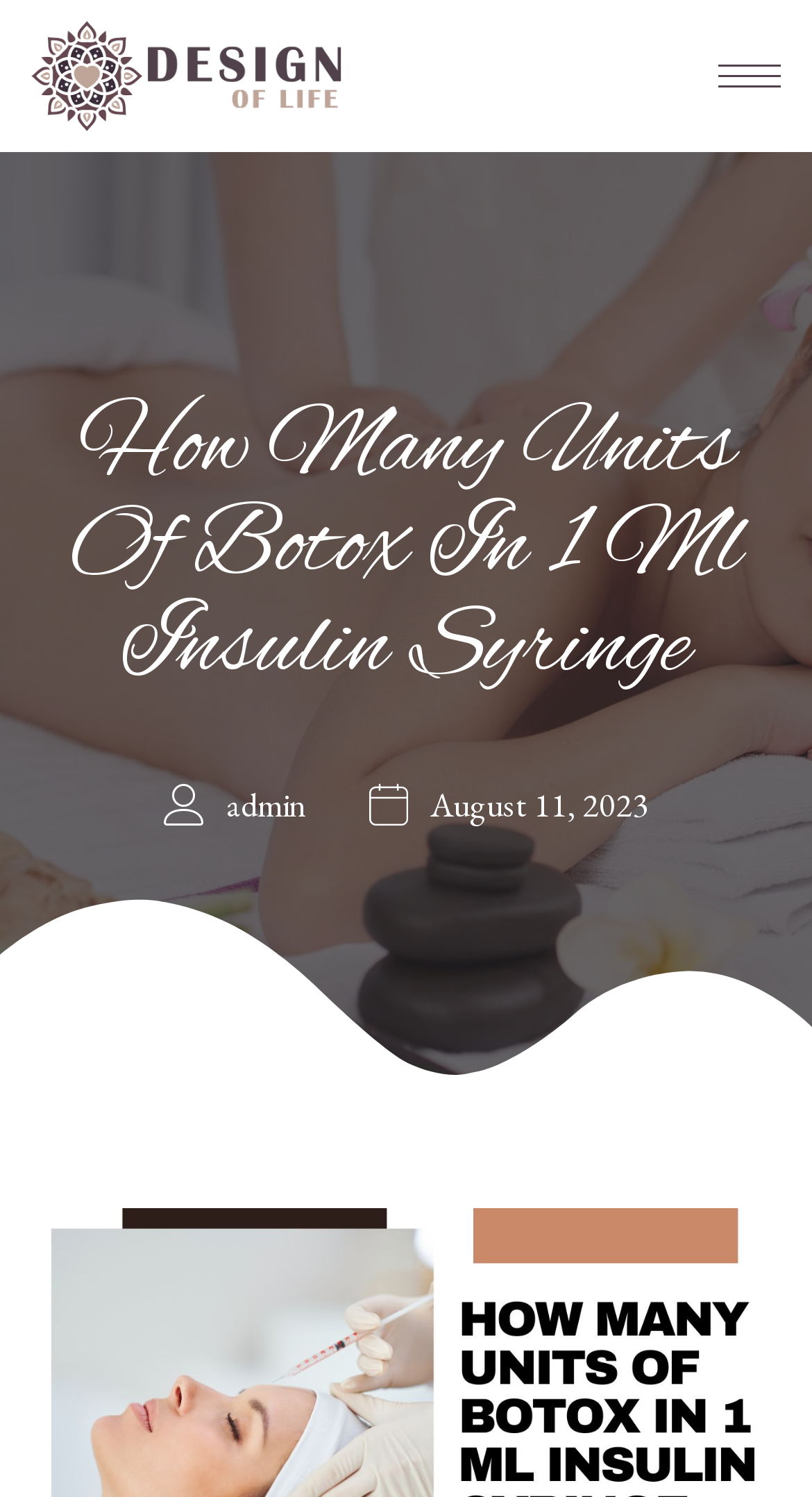Please extract the webpage's main title and generate its text content.

How Many Units Of Botox In 1 Ml Insulin Syringe